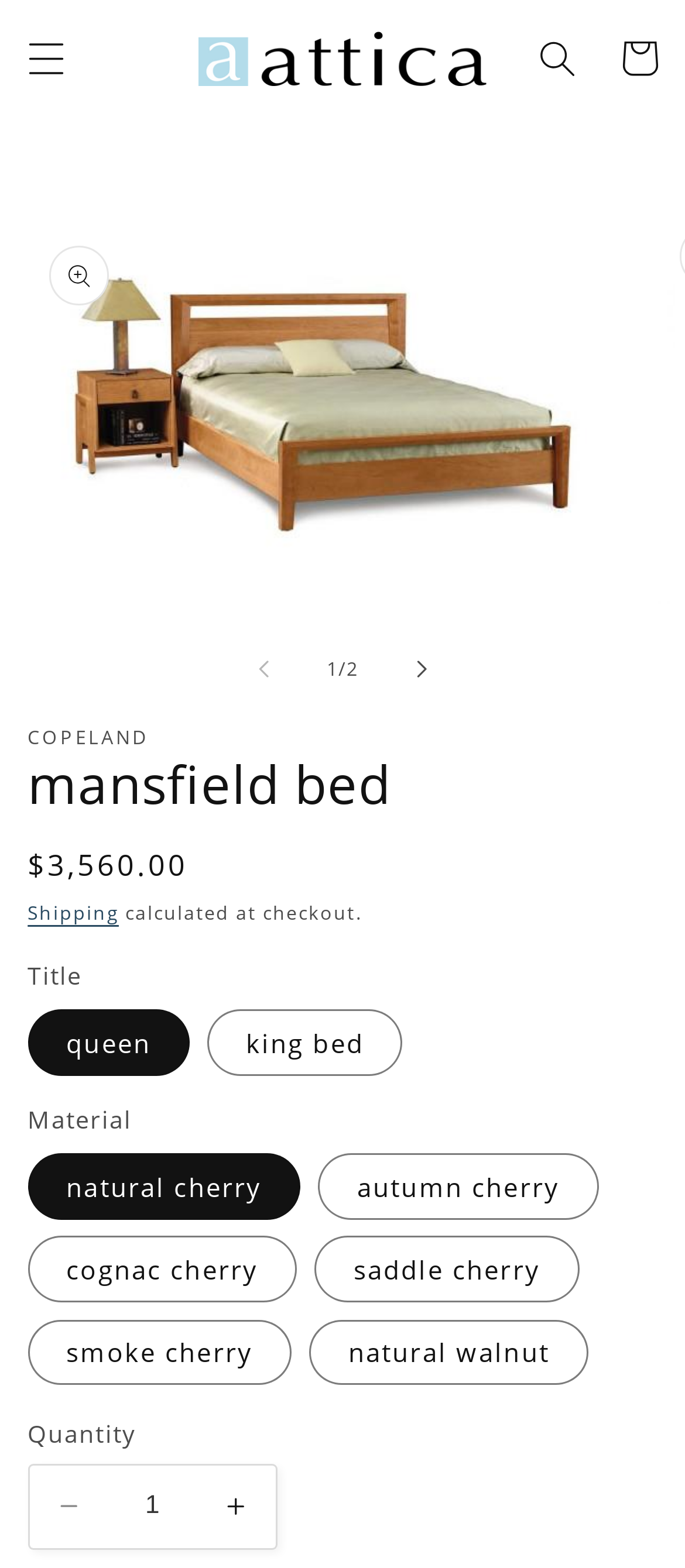What is the name of the bed?
Using the image as a reference, answer with just one word or a short phrase.

Mansfield bed